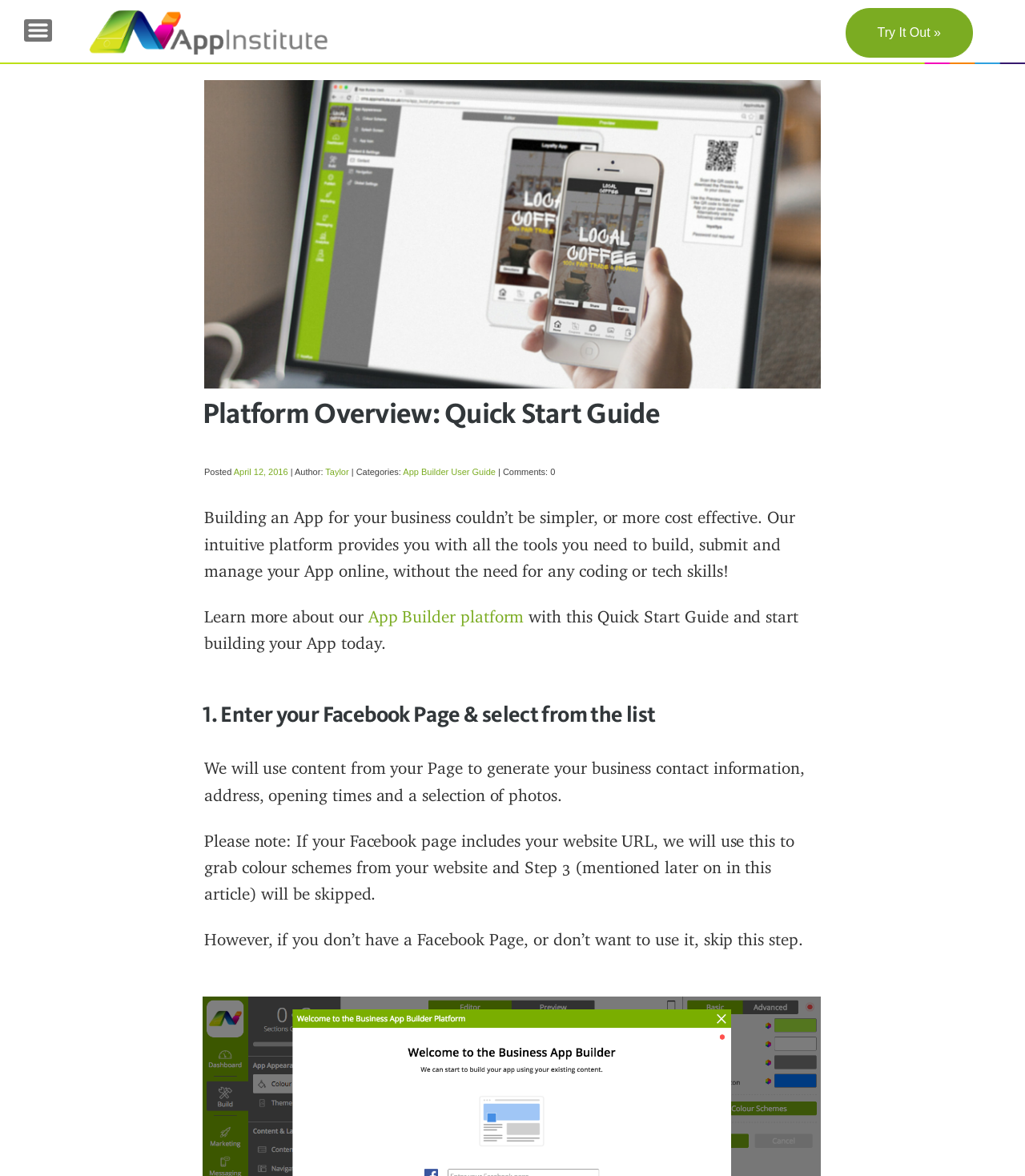What happens if a Facebook page includes a website URL?
Respond to the question with a well-detailed and thorough answer.

If a Facebook page includes a website URL, AppInstitute will use this to grab colour schemes from the website, and Step 3 of the app building process will be skipped.